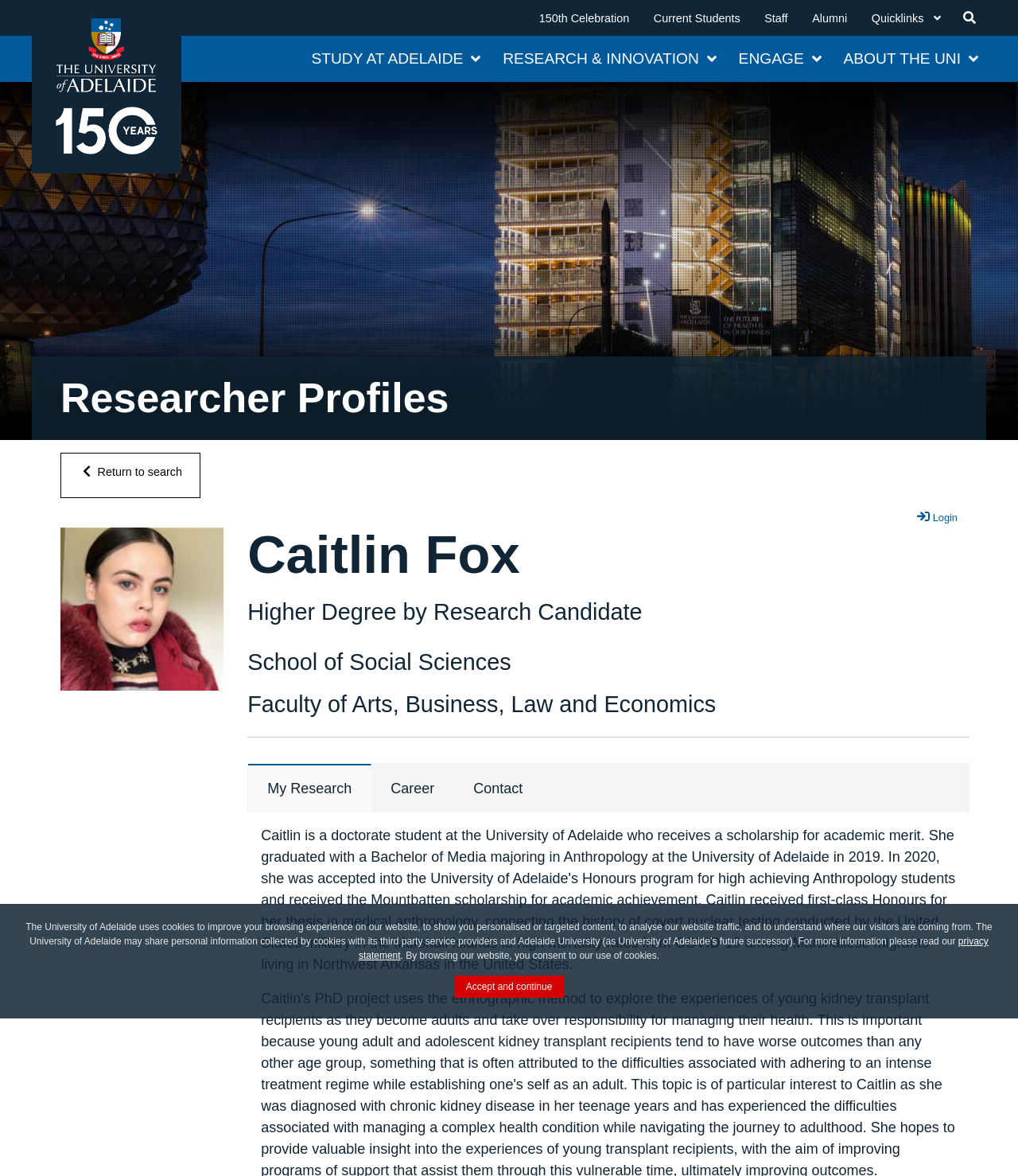Given the element description: "Login", predict the bounding box coordinates of this UI element. The coordinates must be four float numbers between 0 and 1, given as [left, top, right, bottom].

[0.901, 0.365, 0.941, 0.375]